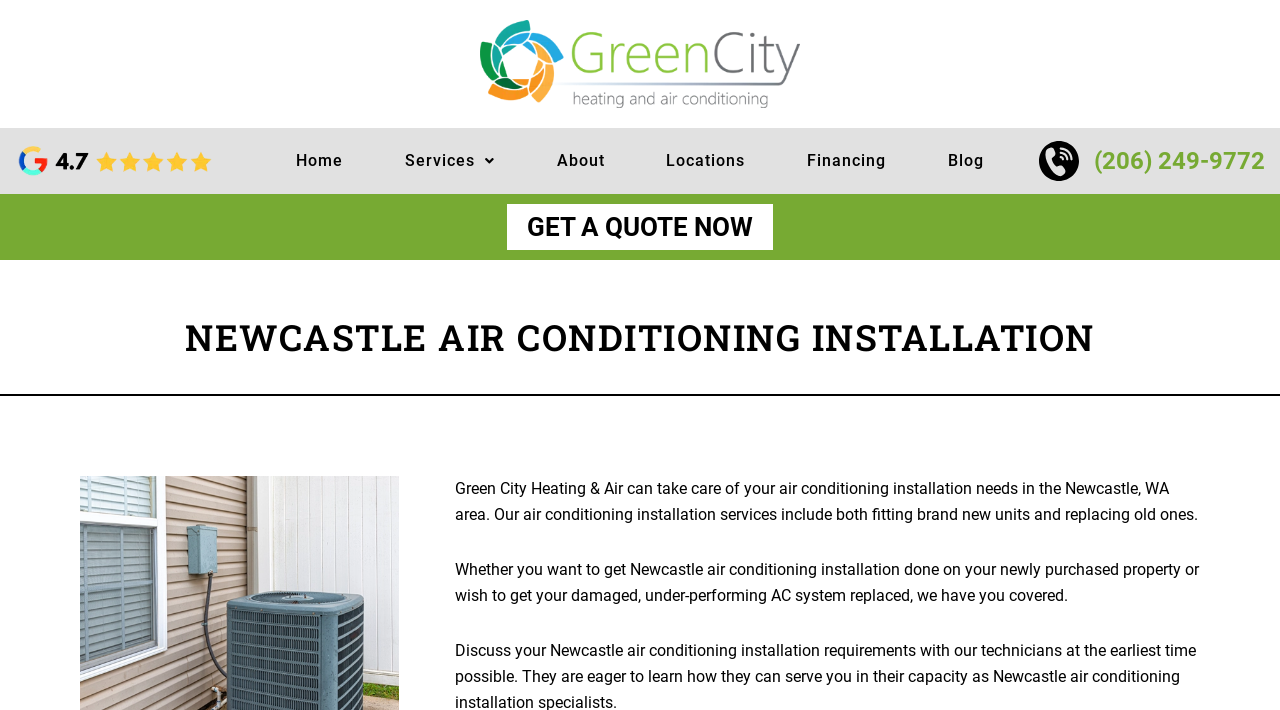What is the phone number?
Utilize the image to construct a detailed and well-explained answer.

I found the phone number by looking at the link element with the text content '(206) 249-9772' and an adjacent image element.